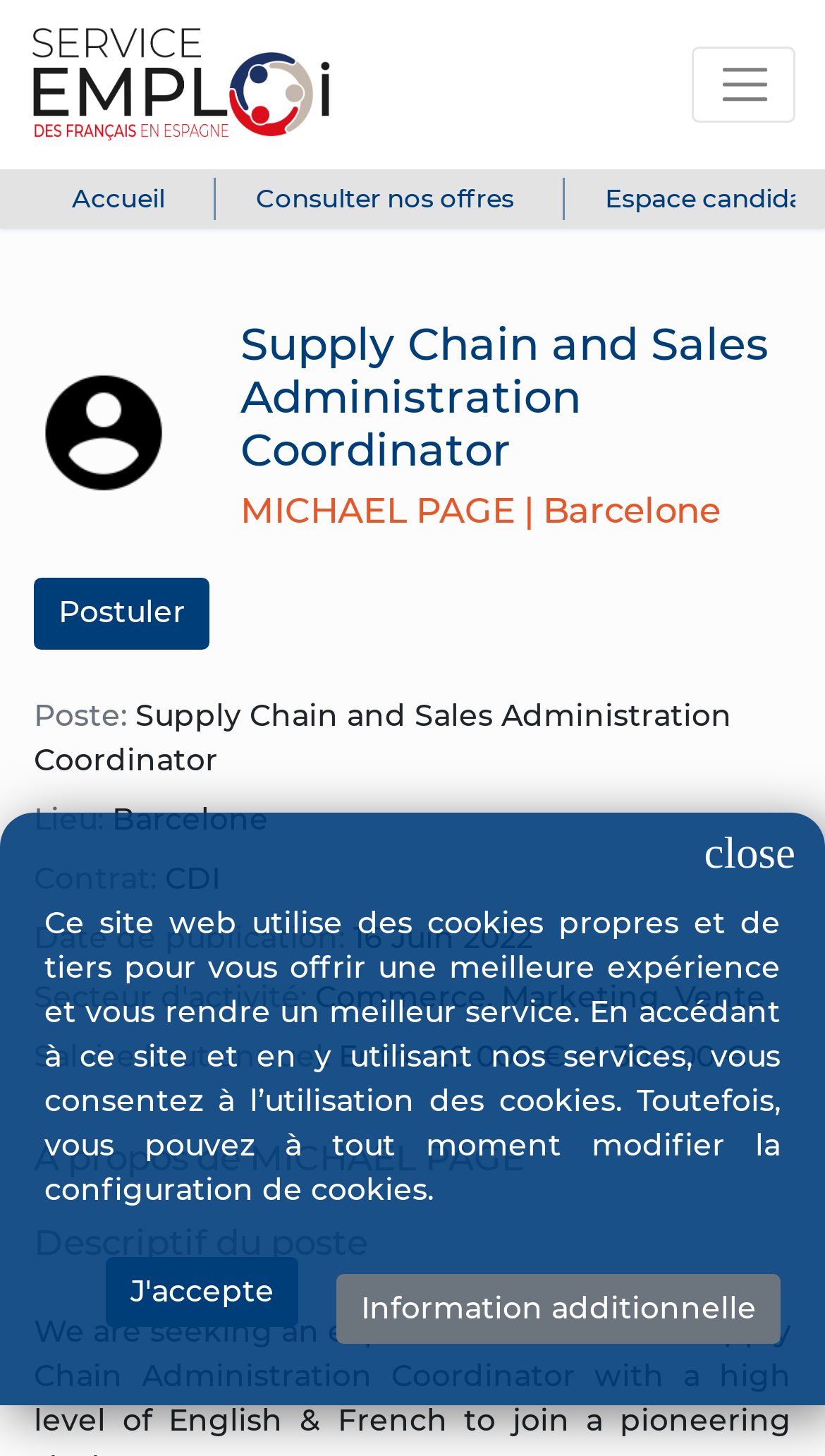Where is the job located?
Using the information from the image, answer the question thoroughly.

I found the job location by looking at the 'Lieu:' section which is located below the job title and says 'Barcelone'.